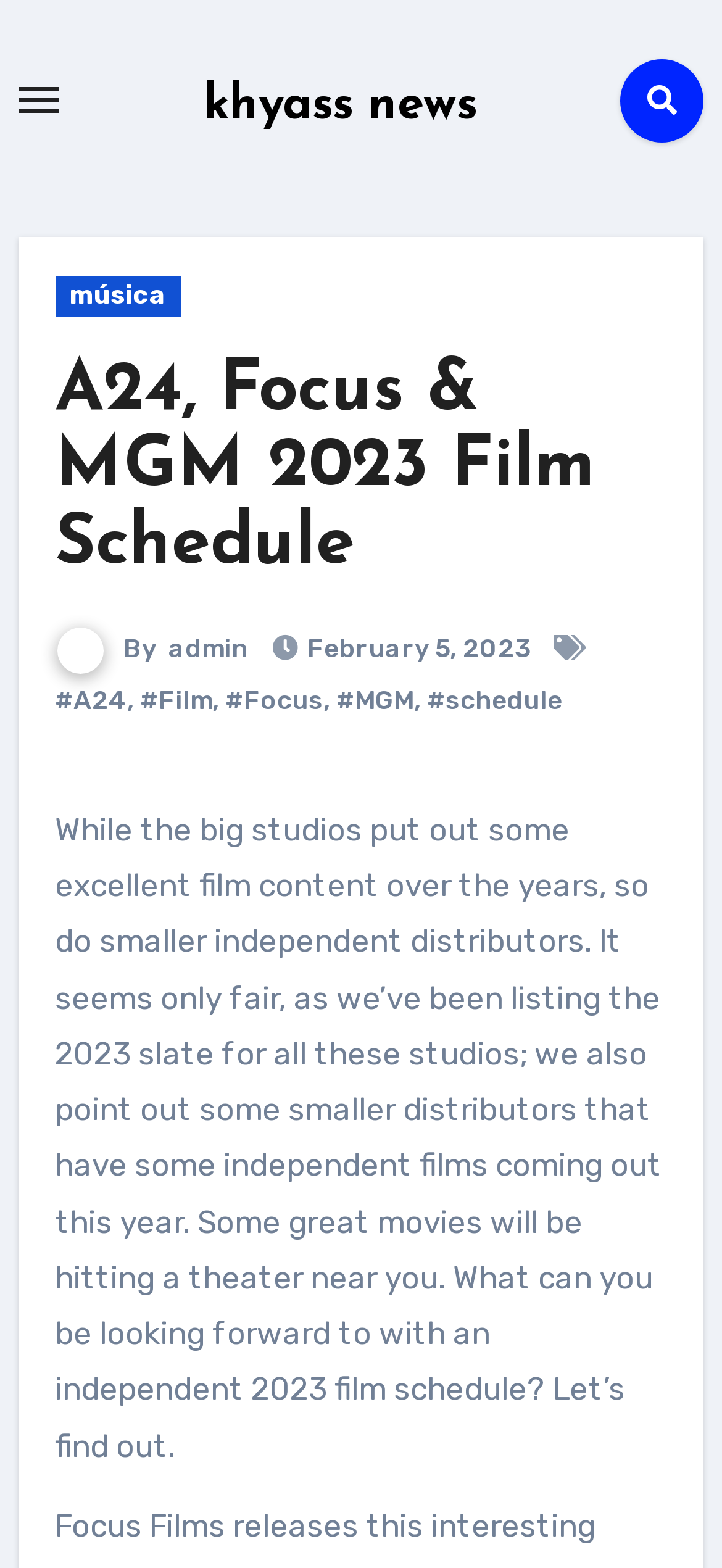What is the main topic of the article?
Your answer should be a single word or phrase derived from the screenshot.

2023 film schedule